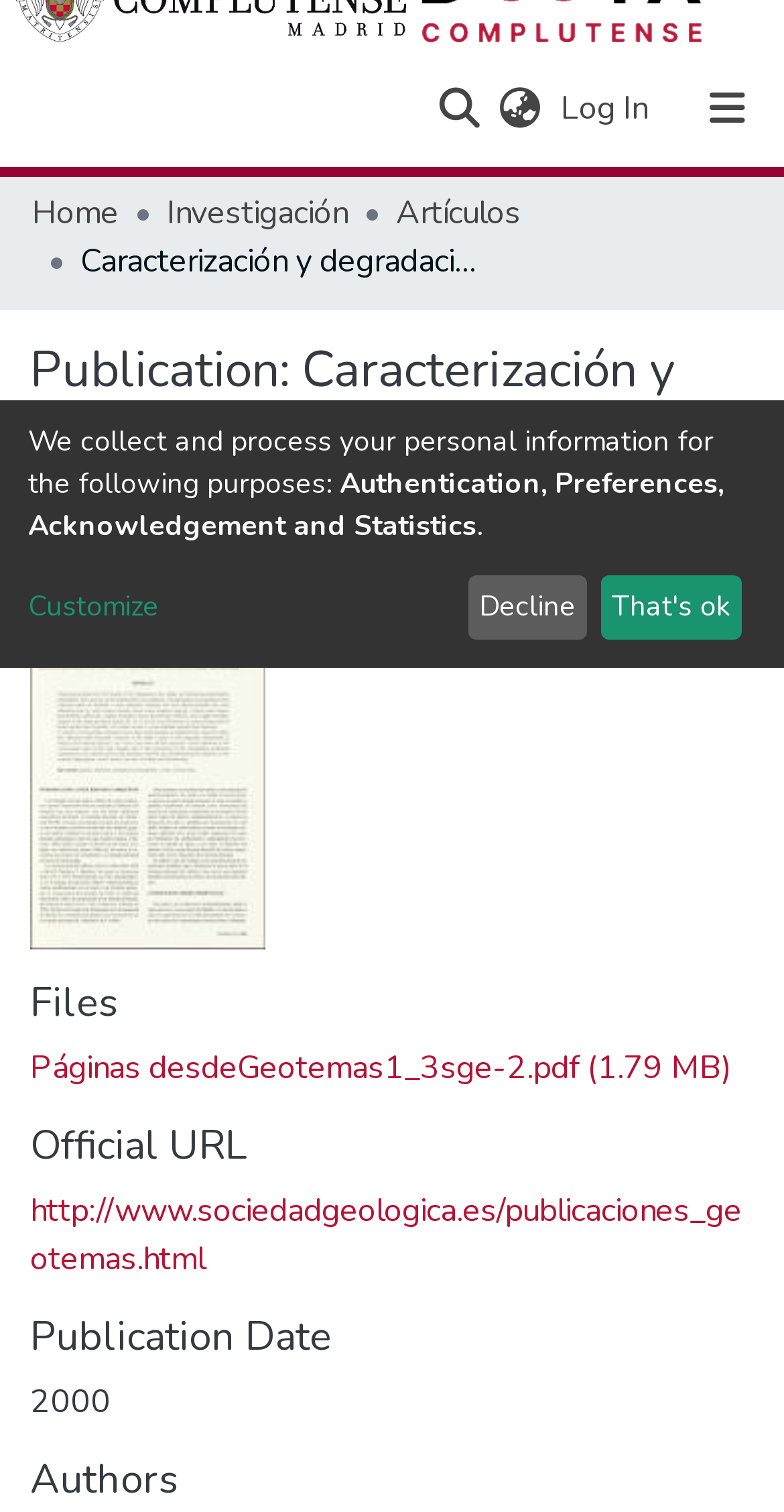Identify the bounding box for the described UI element: "Auto Warranty Broker".

None